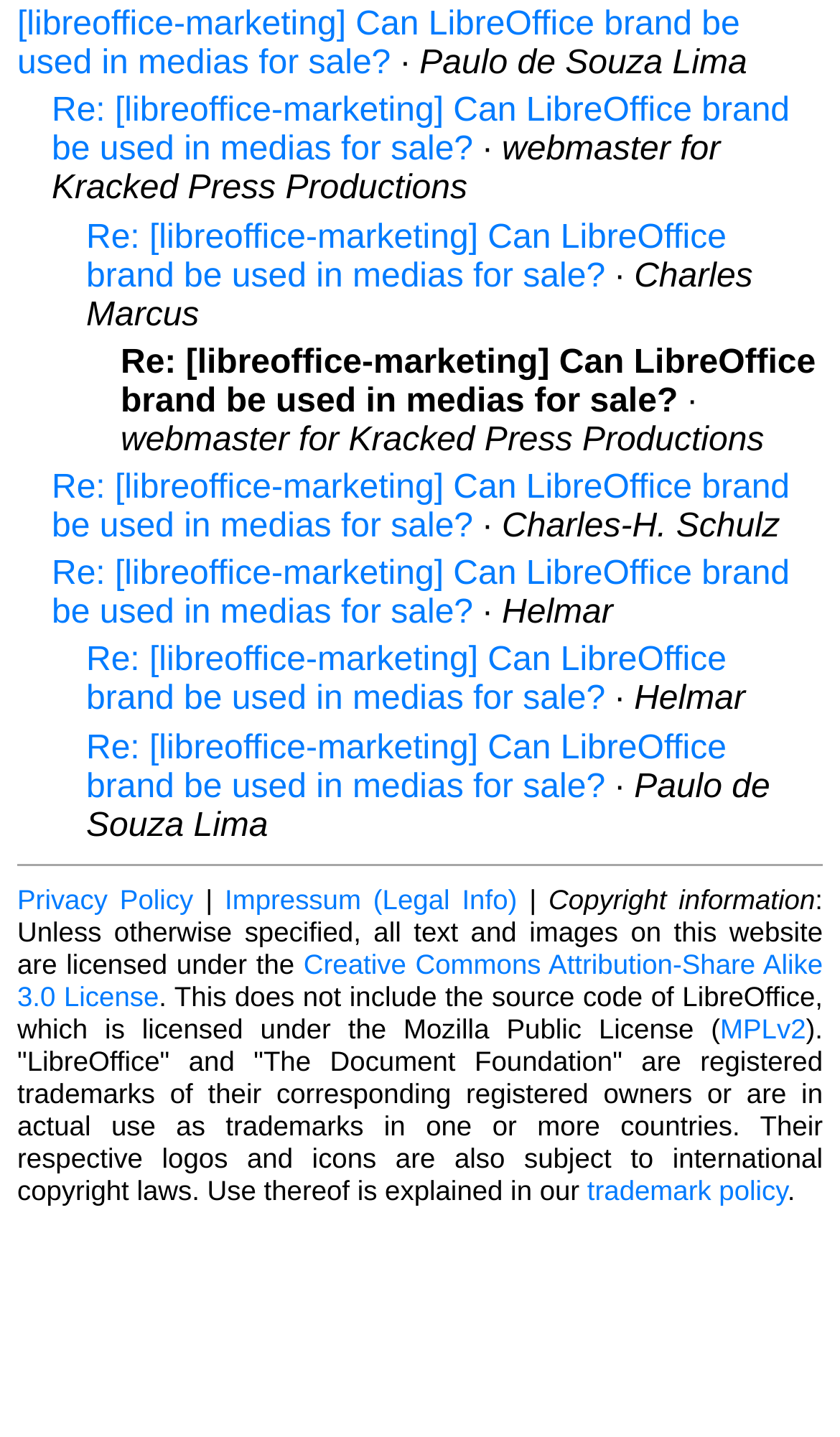Please determine the bounding box coordinates for the element that should be clicked to follow these instructions: "View thread about LibreOffice brand usage".

[0.021, 0.005, 0.881, 0.057]